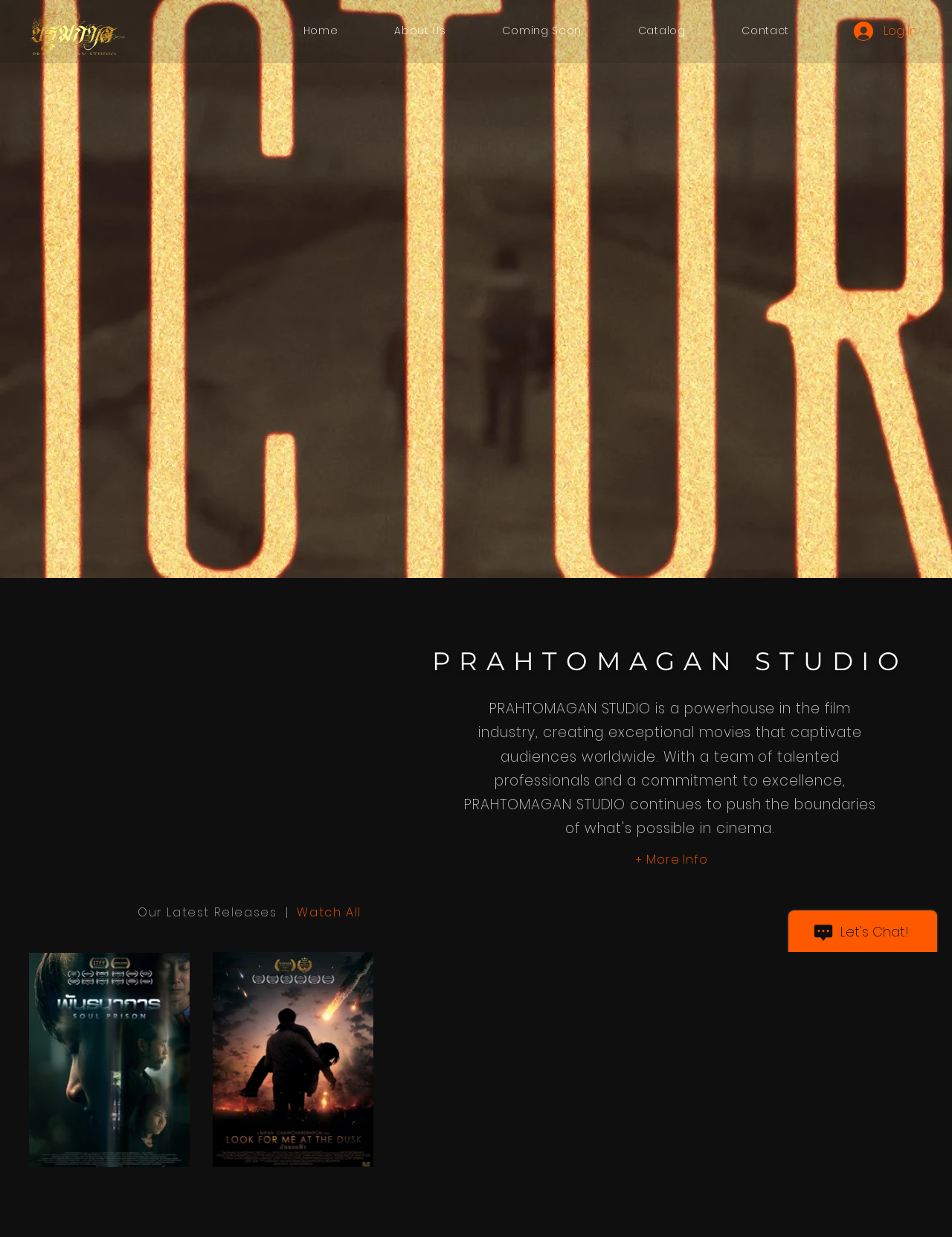Determine the bounding box coordinates for the UI element matching this description: "World".

None